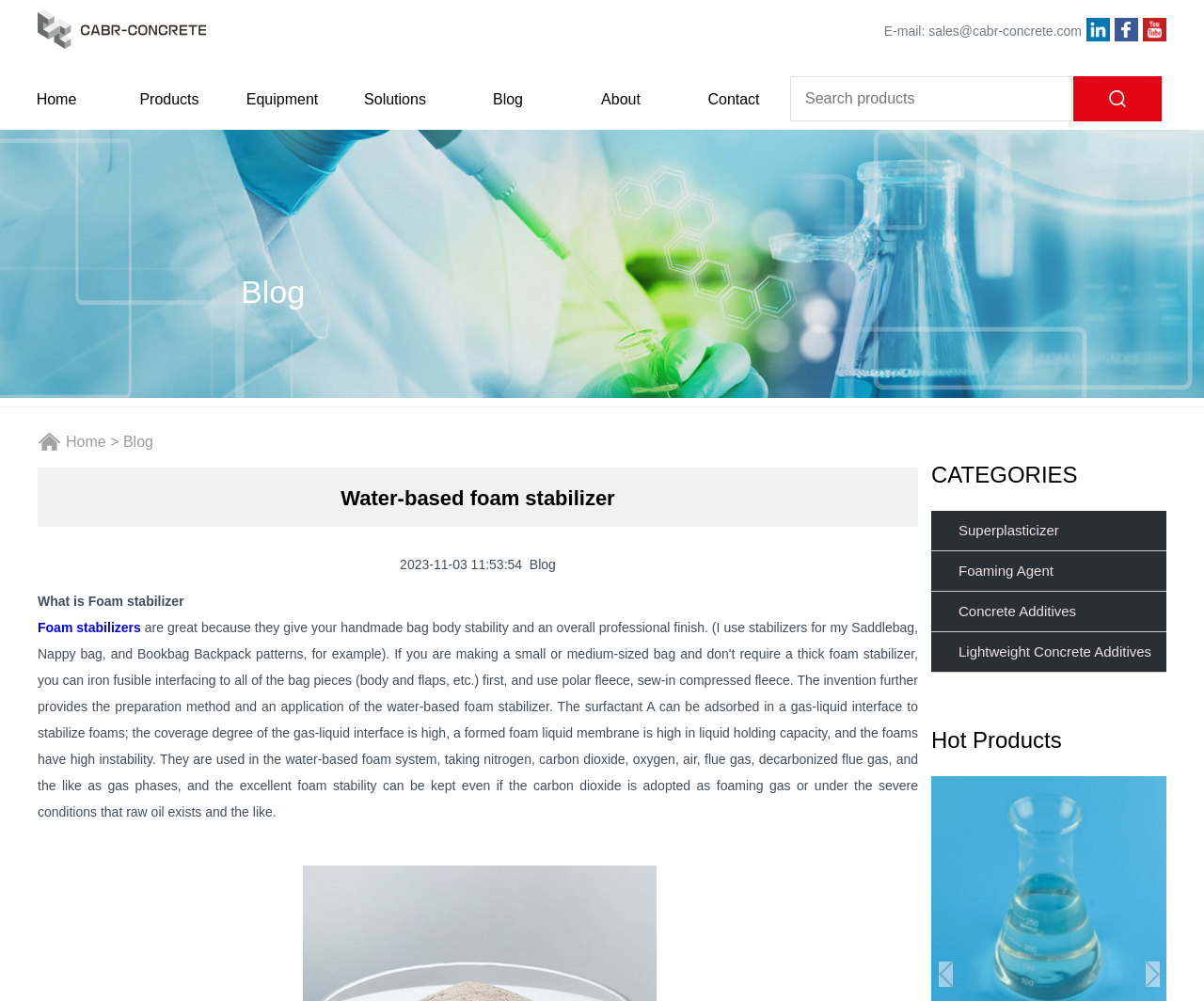Specify the bounding box coordinates of the element's area that should be clicked to execute the given instruction: "Read the blog". The coordinates should be four float numbers between 0 and 1, i.e., [left, top, right, bottom].

[0.2, 0.274, 0.253, 0.309]